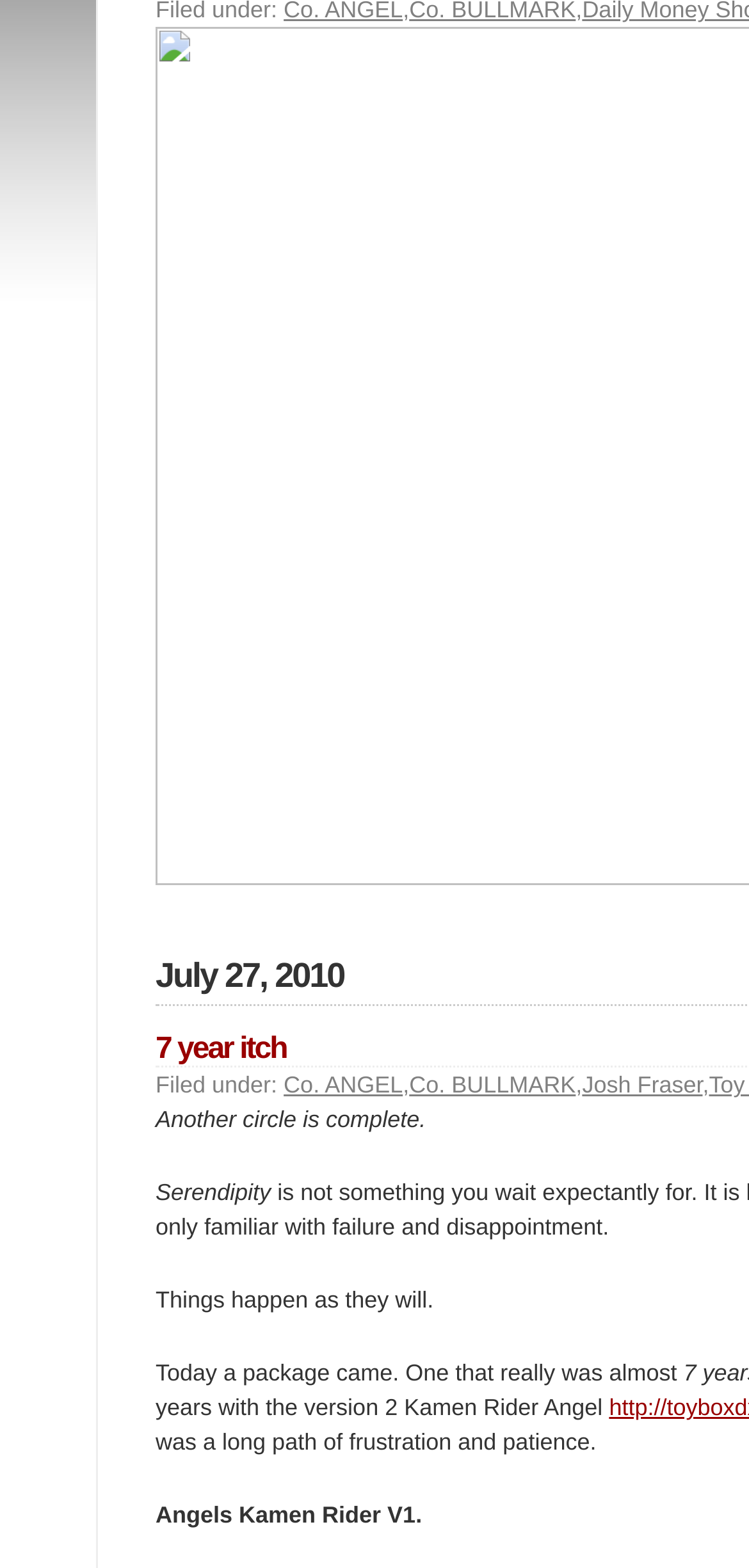Identify the bounding box coordinates for the UI element described as follows: "7 year itch". Ensure the coordinates are four float numbers between 0 and 1, formatted as [left, top, right, bottom].

[0.208, 0.659, 0.382, 0.68]